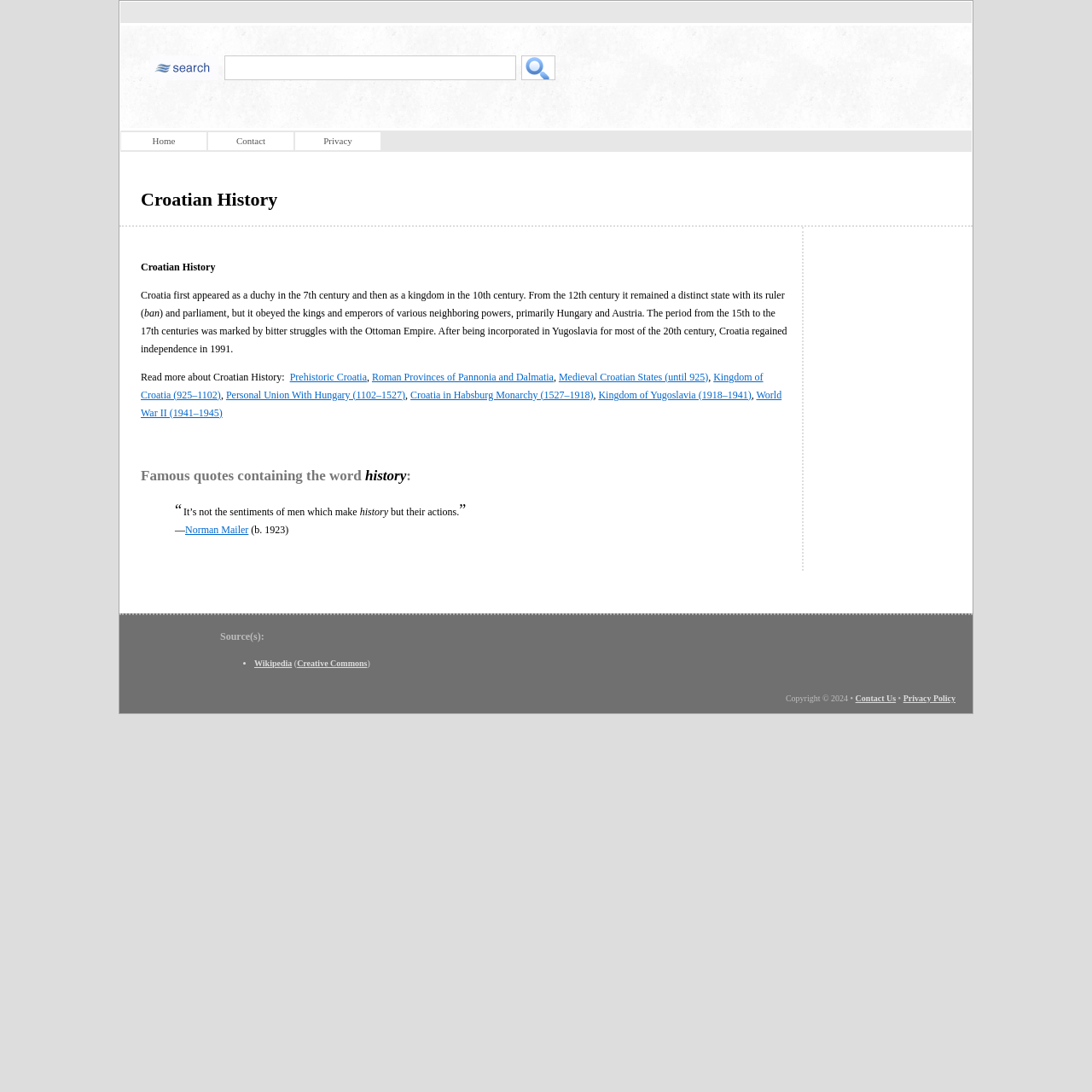Identify the bounding box coordinates of the specific part of the webpage to click to complete this instruction: "Contact us".

[0.783, 0.635, 0.82, 0.644]